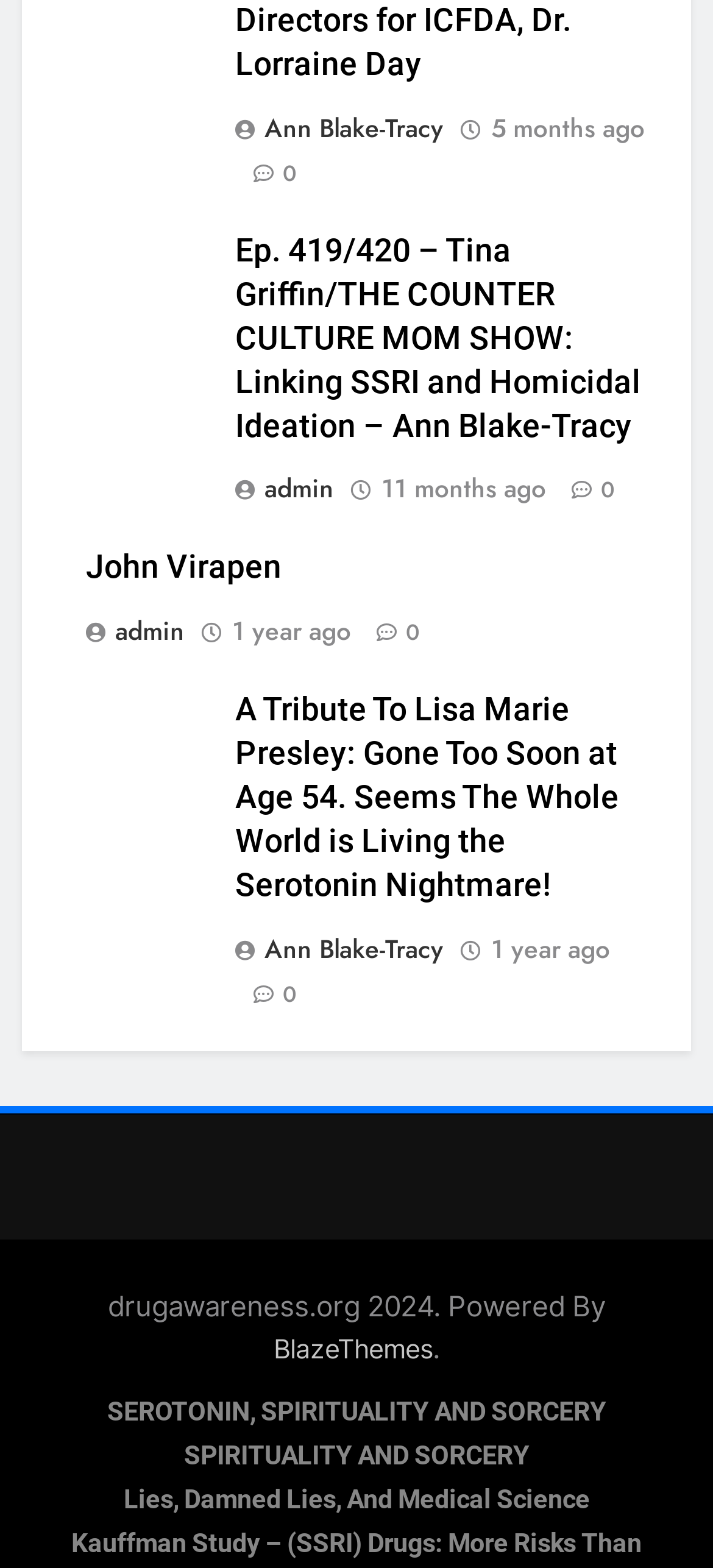Use a single word or phrase to answer the question: How many articles are on this webpage?

3